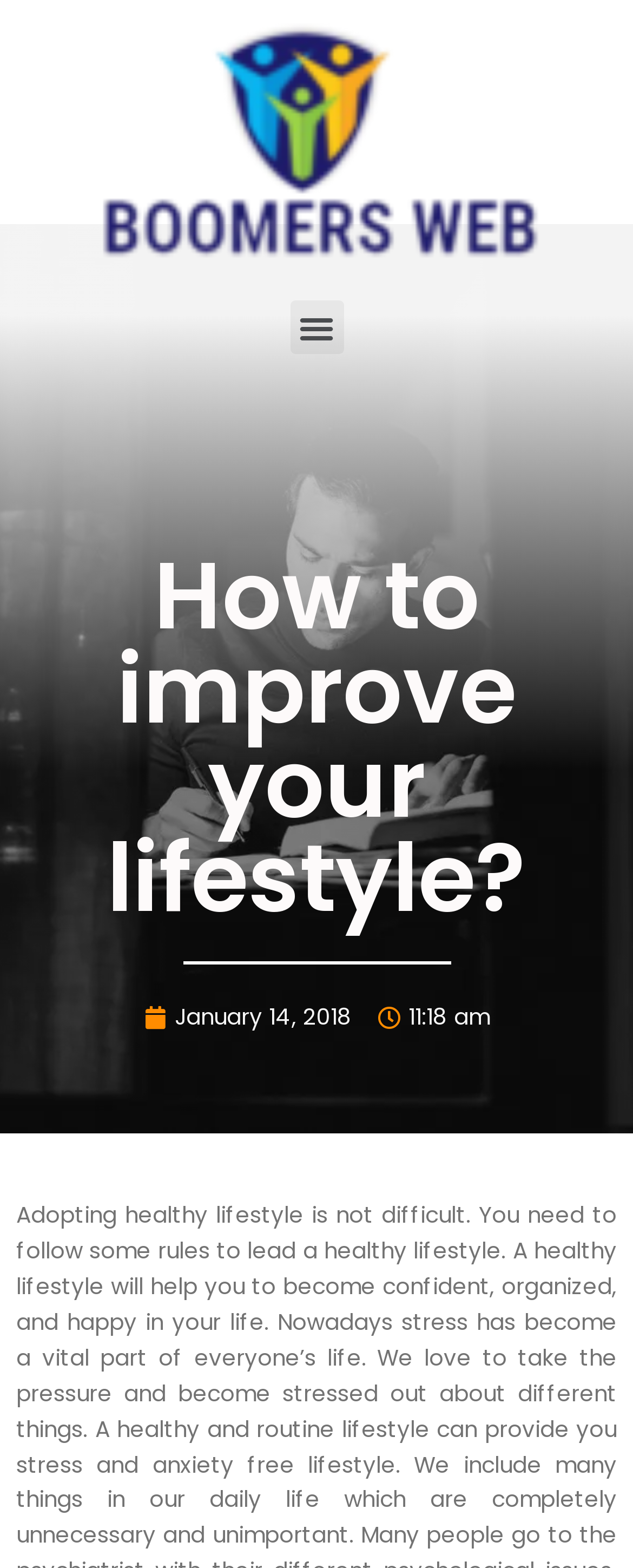Predict the bounding box of the UI element based on this description: "Menu".

[0.458, 0.192, 0.542, 0.226]